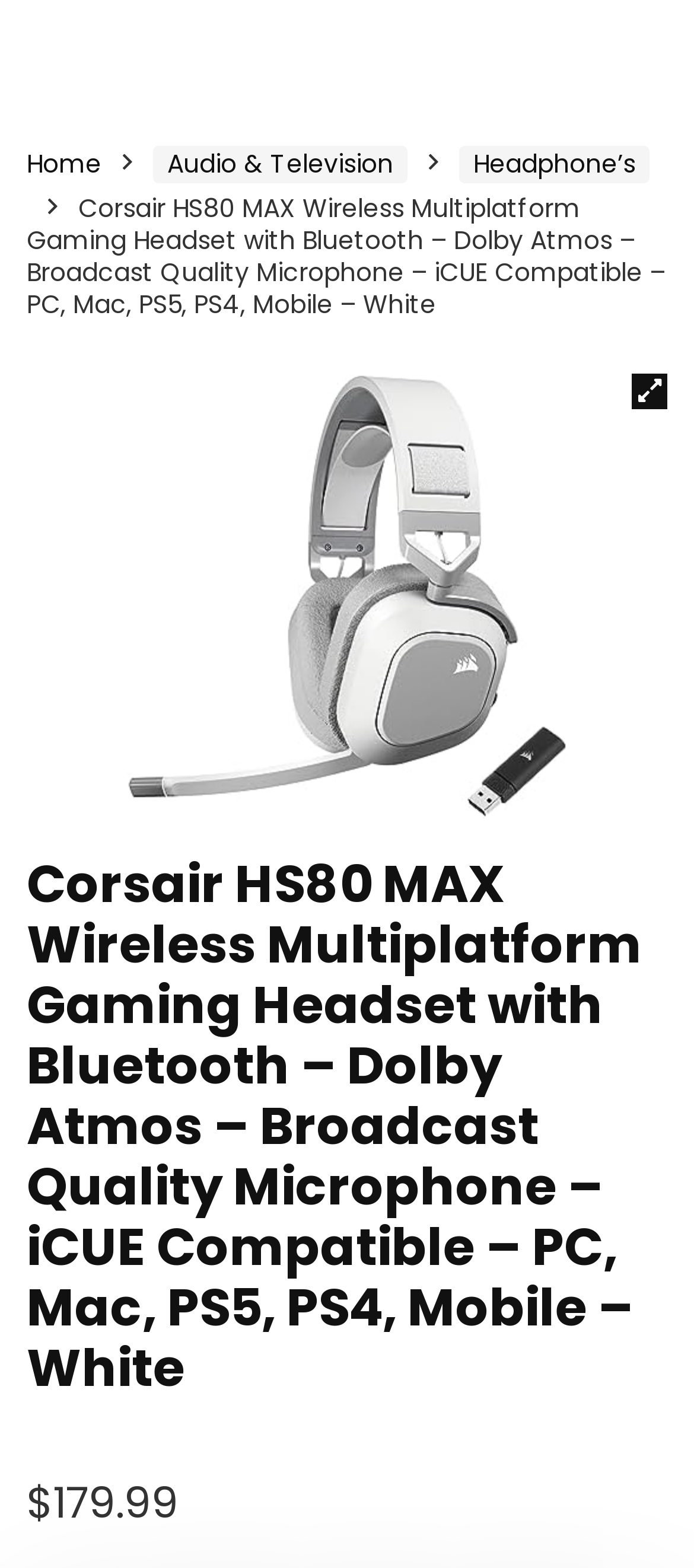Find the bounding box coordinates for the element that must be clicked to complete the instruction: "View product reviews". The coordinates should be four float numbers between 0 and 1, indicated as [left, top, right, bottom].

[0.277, 0.075, 0.474, 0.094]